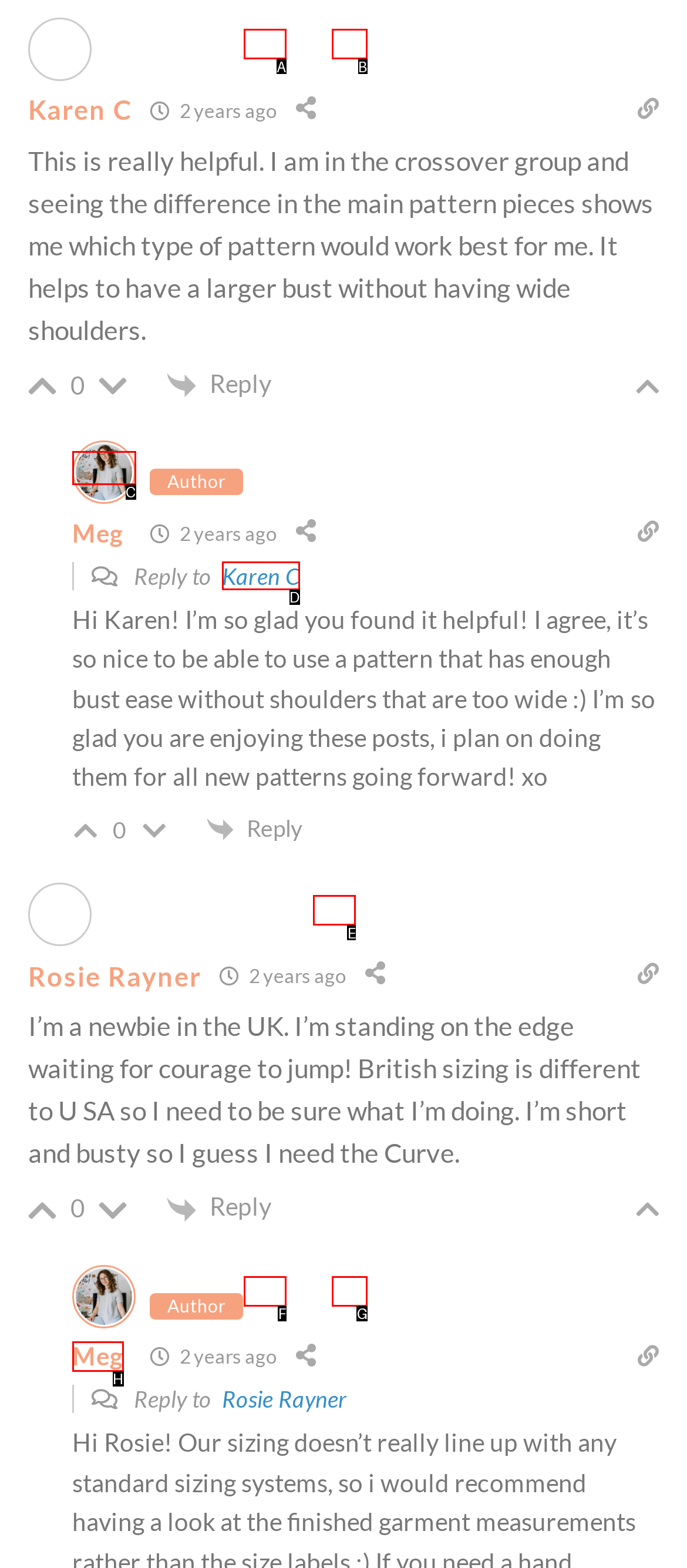Please identify the UI element that matches the description: title="Share On Twitter"
Respond with the letter of the correct option.

A